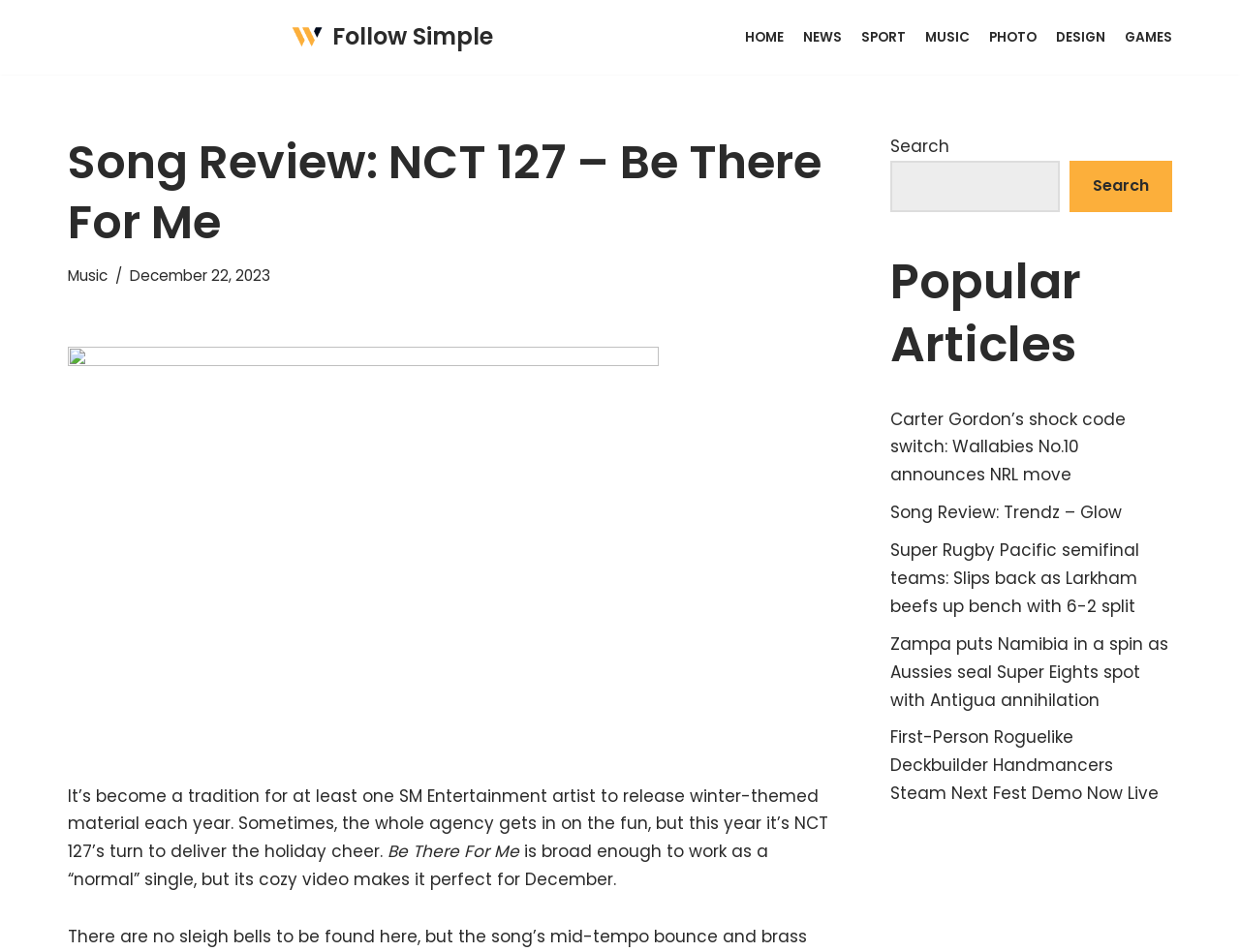How many links are in the primary menu?
Based on the image, answer the question with a single word or brief phrase.

8